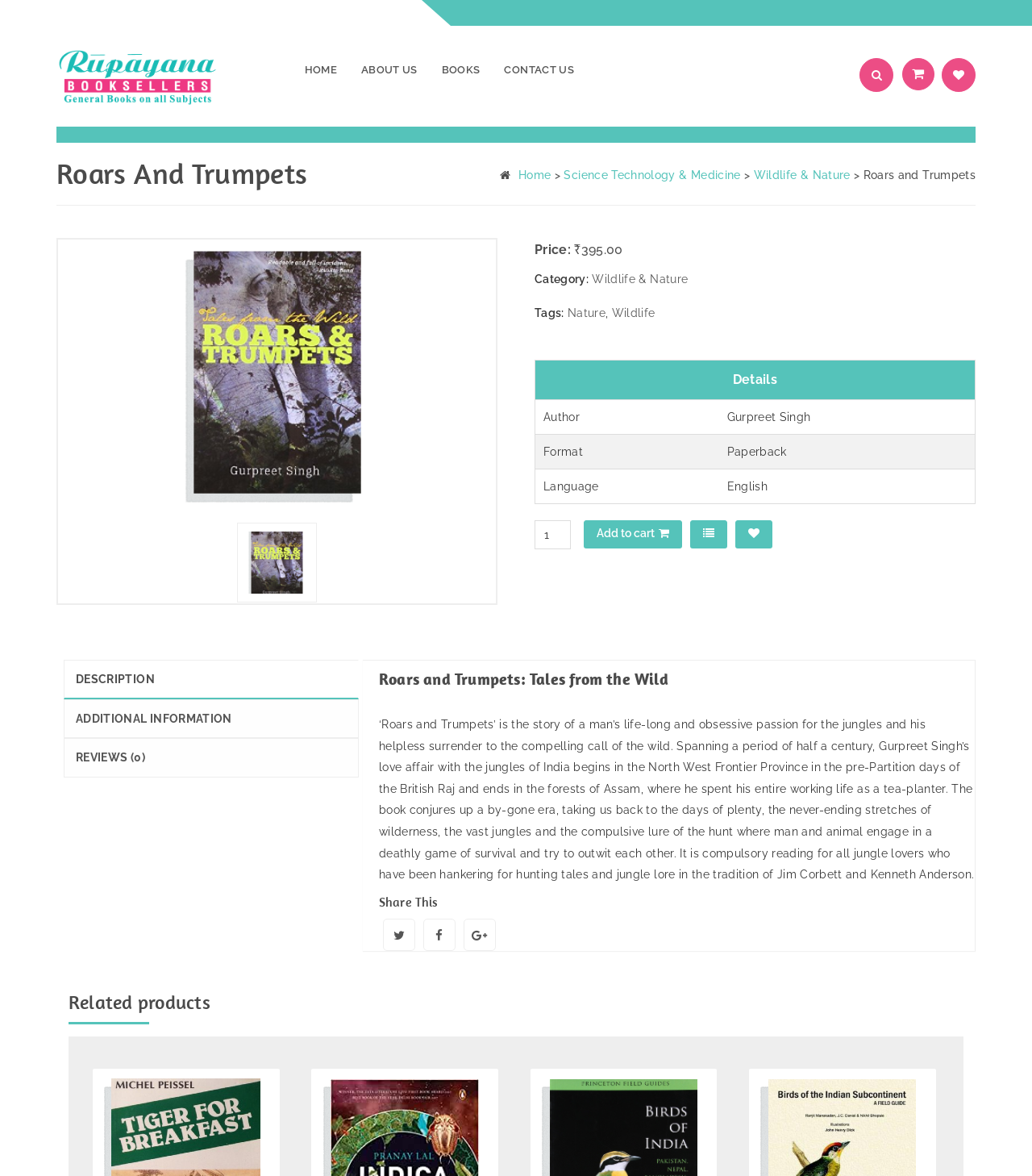Provide the bounding box coordinates of the area you need to click to execute the following instruction: "Log in to the website".

None